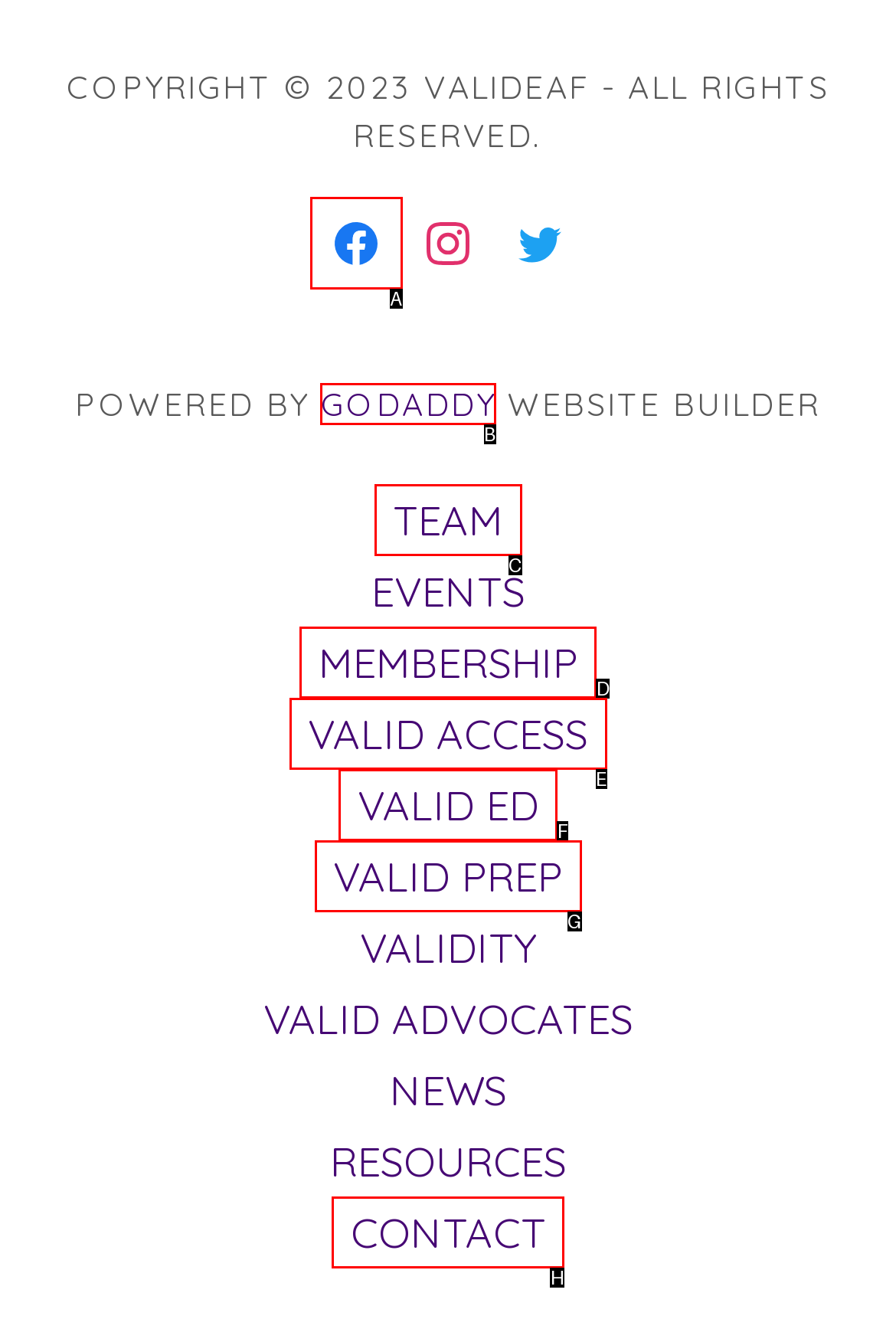From the given choices, determine which HTML element aligns with the description: VALID PREP Respond with the letter of the appropriate option.

G